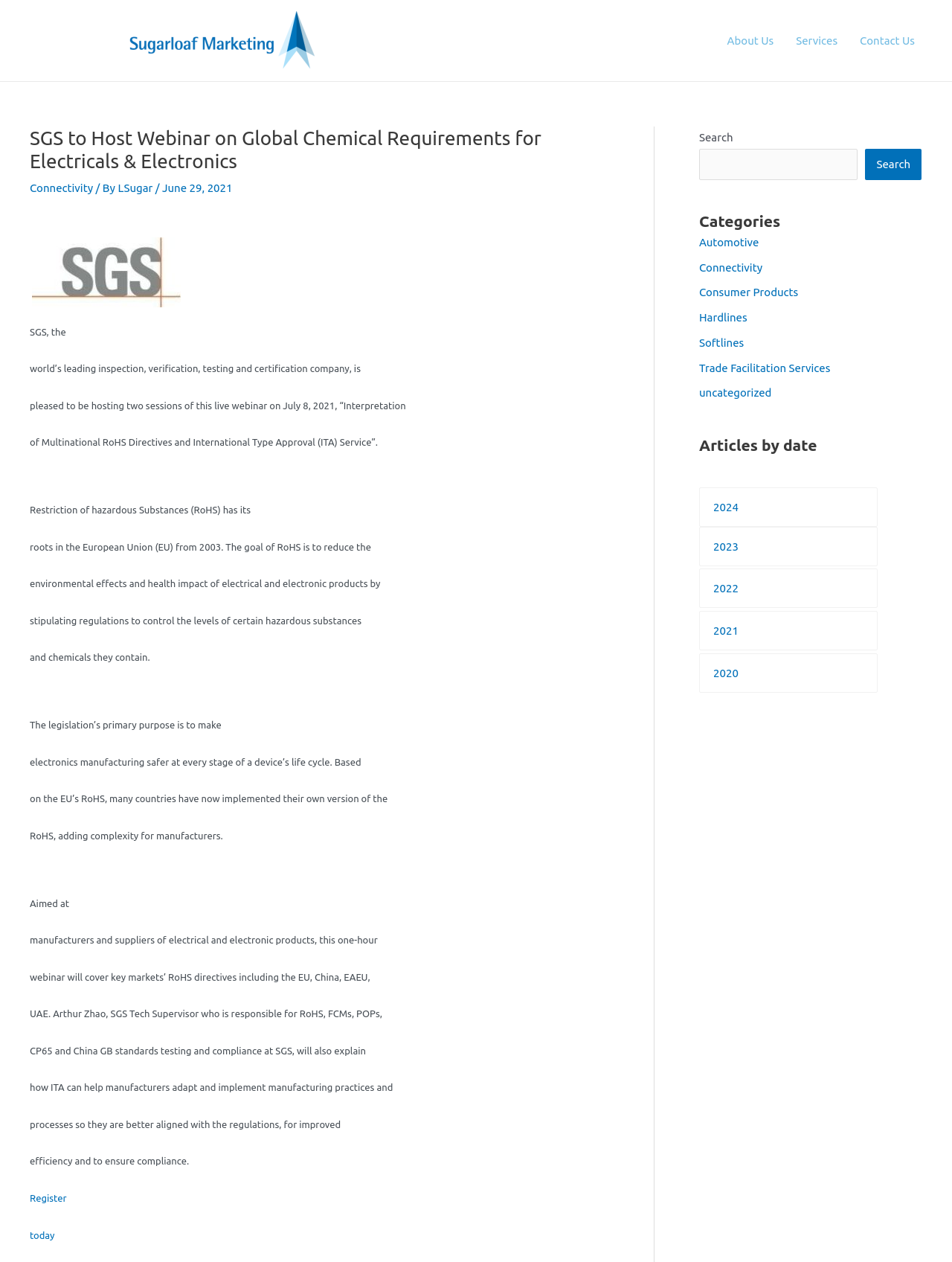Please provide a comprehensive response to the question based on the details in the image: What is the date of the webinar?

The date of the webinar can be found in the main content of the webpage, where it is stated that SGS is hosting a webinar on July 8, 2021.